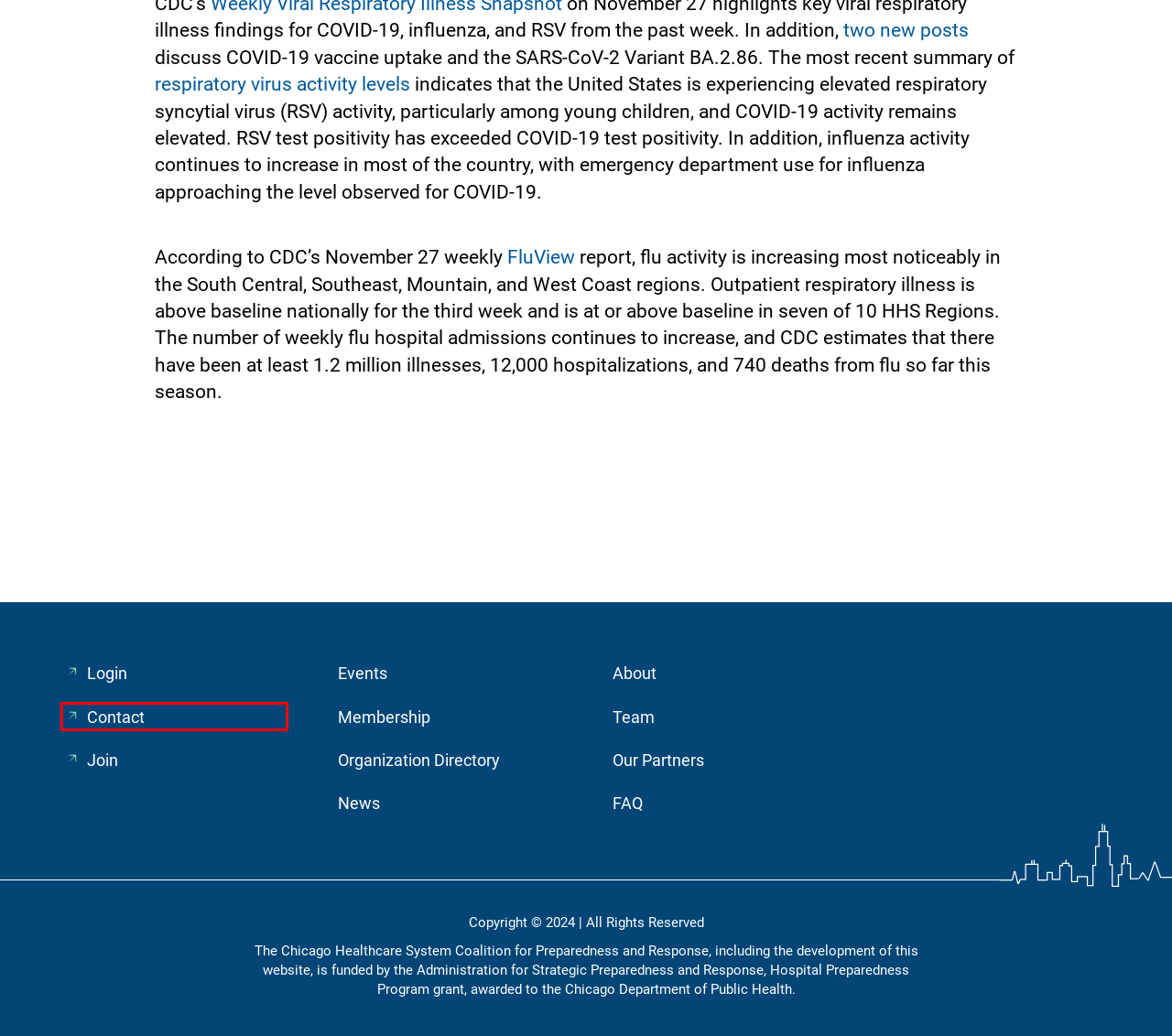You are given a screenshot depicting a webpage with a red bounding box around a UI element. Select the description that best corresponds to the new webpage after clicking the selected element. Here are the choices:
A. FAQ - Chicago Healthcare System Coalition for Preparedness and Response
B. Events from August 1 – April 30 – Chicago Healthcare System Coalition for Preparedness and Response
C. Home - Chicago Healthcare System Coalition for Preparedness and Response
D. Organization Directory - Chicago Healthcare System Coalition for Preparedness and Response
E. Join - Chicago Healthcare System Coalition for Preparedness and Response
F. Team - Chicago Healthcare System Coalition for Preparedness and Response
G. Contact - Chicago Healthcare System Coalition for Preparedness and Response
H. Our Partners - Chicago Healthcare System Coalition for Preparedness and Response

G